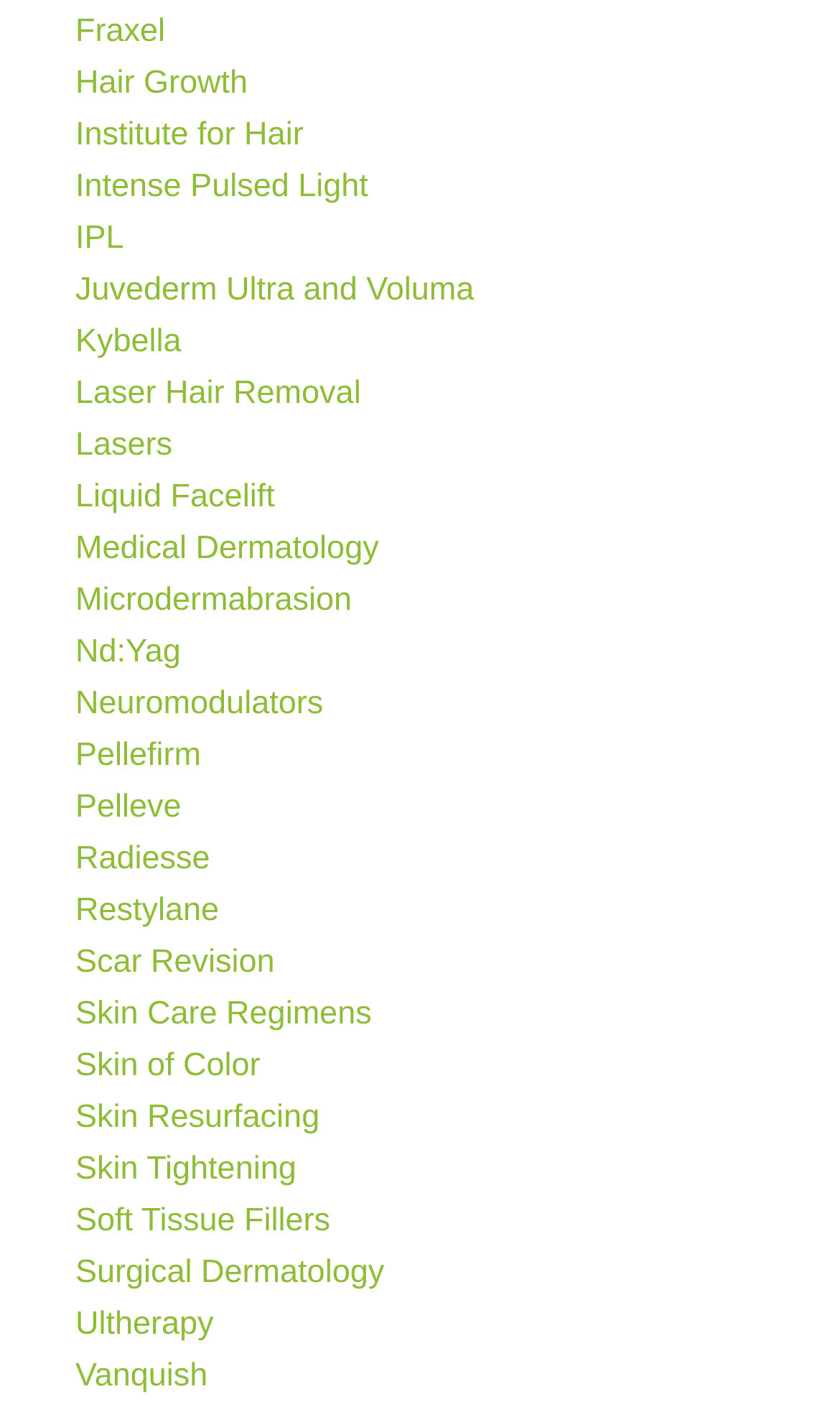What is the first link on the webpage?
By examining the image, provide a one-word or phrase answer.

Fraxel